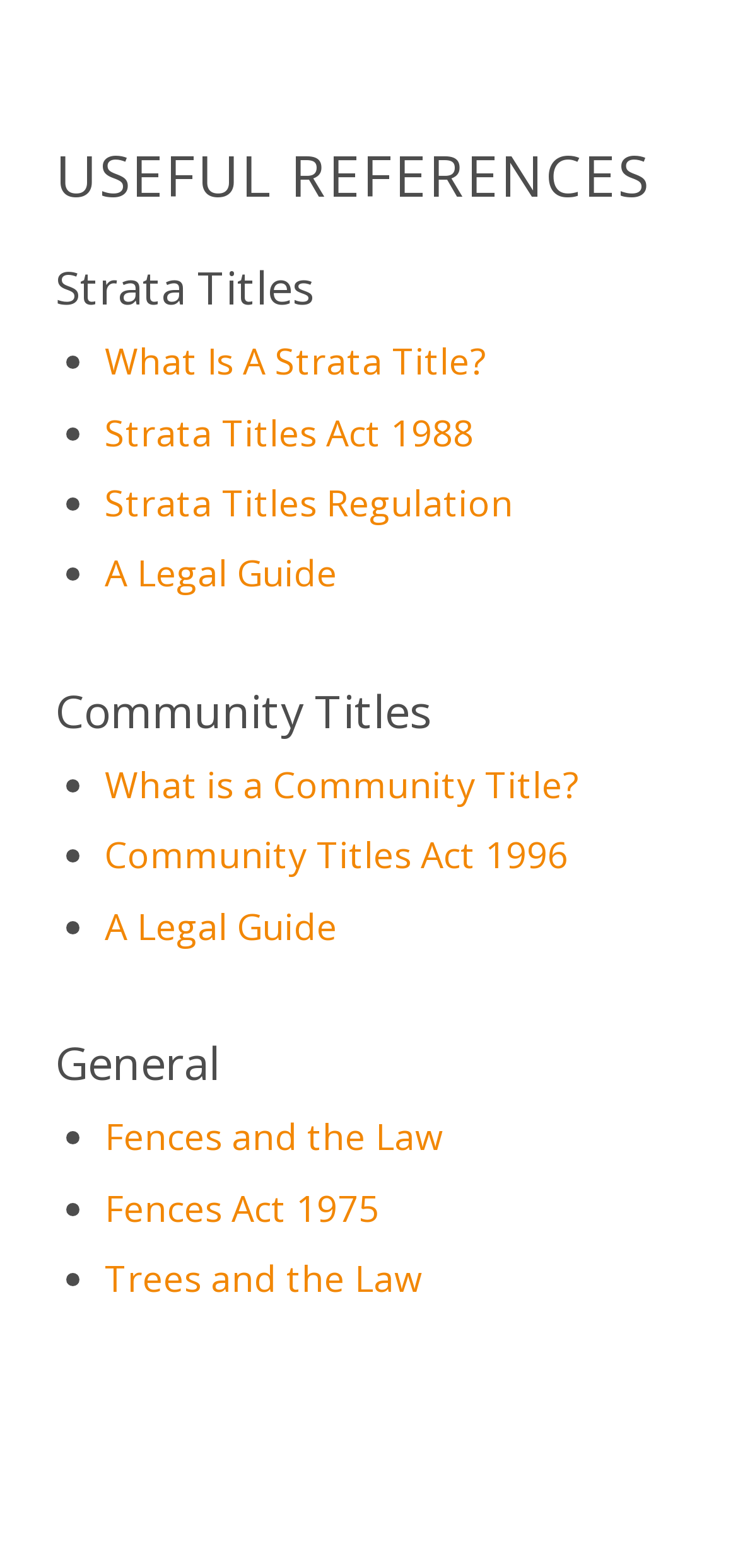What is the first link under 'Strata Titles'?
Please look at the screenshot and answer using one word or phrase.

What Is A Strata Title?